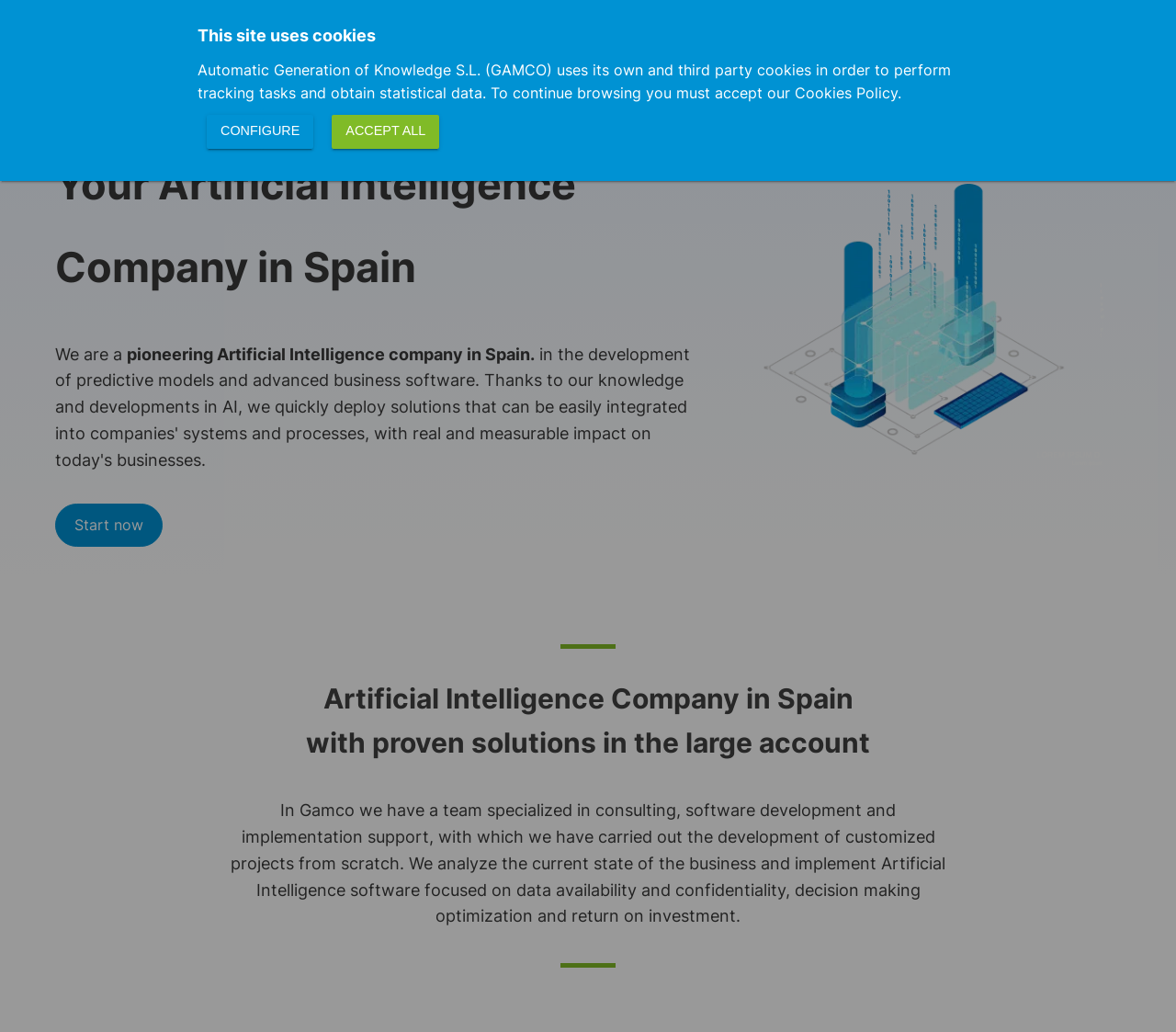Identify the bounding box coordinates for the element you need to click to achieve the following task: "Click the 'Start now' button". Provide the bounding box coordinates as four float numbers between 0 and 1, in the form [left, top, right, bottom].

[0.047, 0.479, 0.138, 0.521]